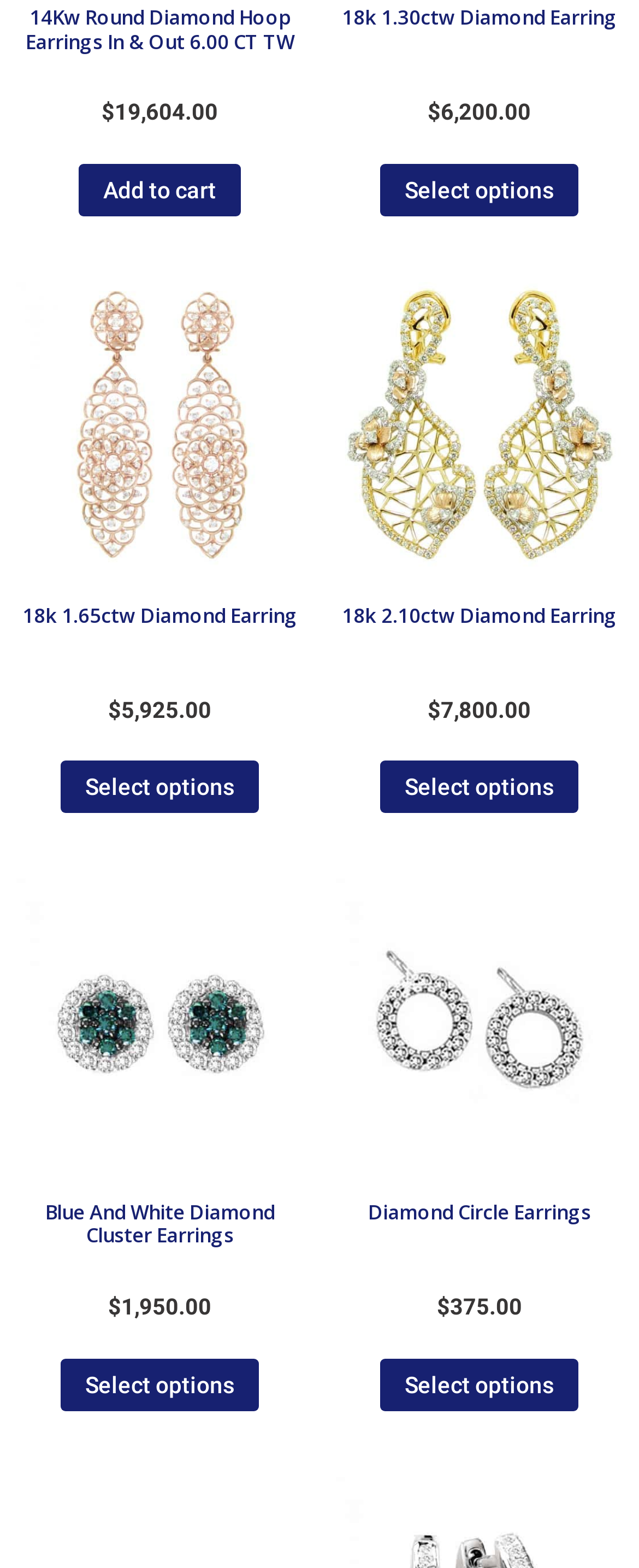How many earrings have a price listed?
Your answer should be a single word or phrase derived from the screenshot.

5